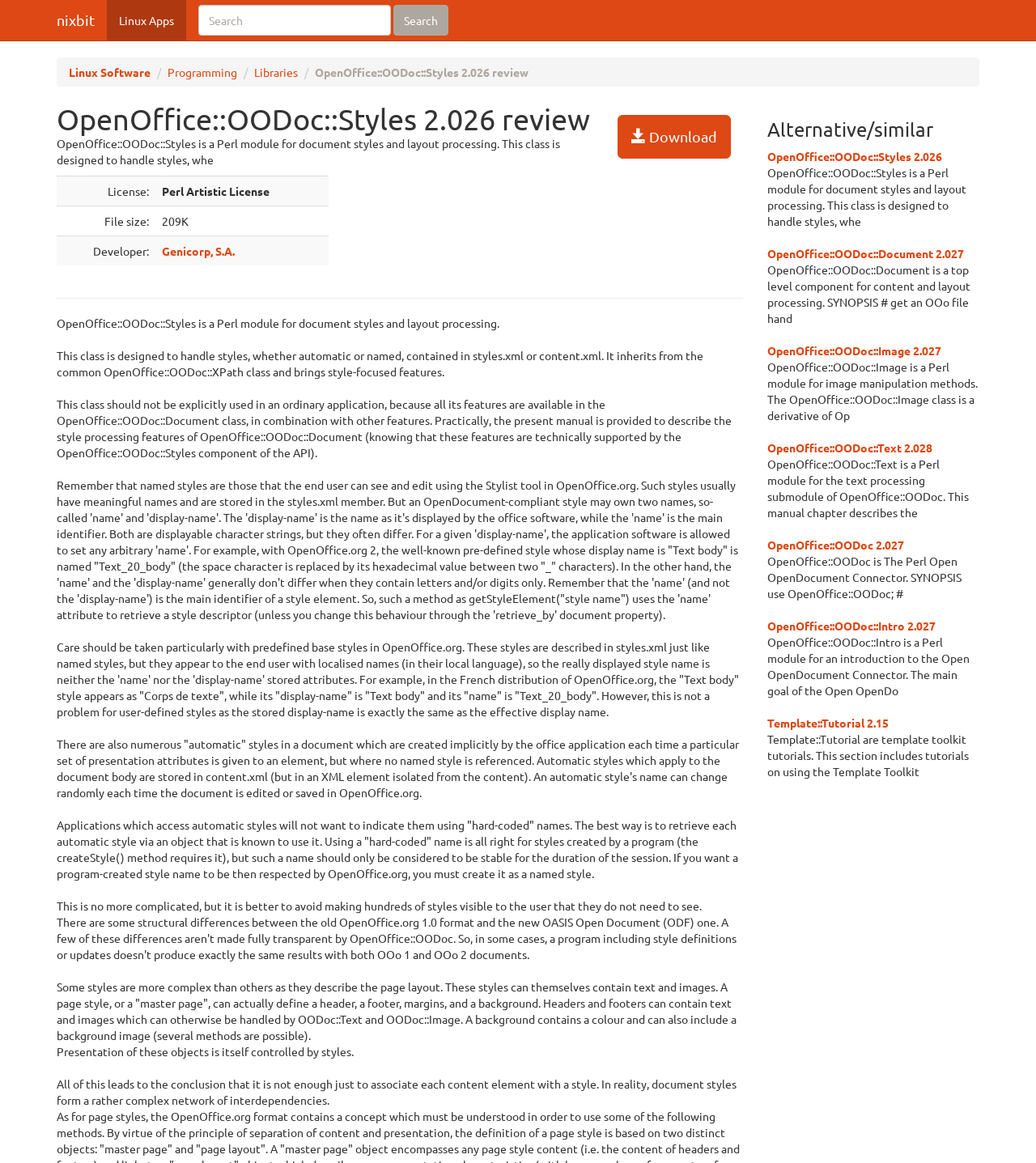Identify the bounding box coordinates of the clickable region to carry out the given instruction: "click CONTACT".

None